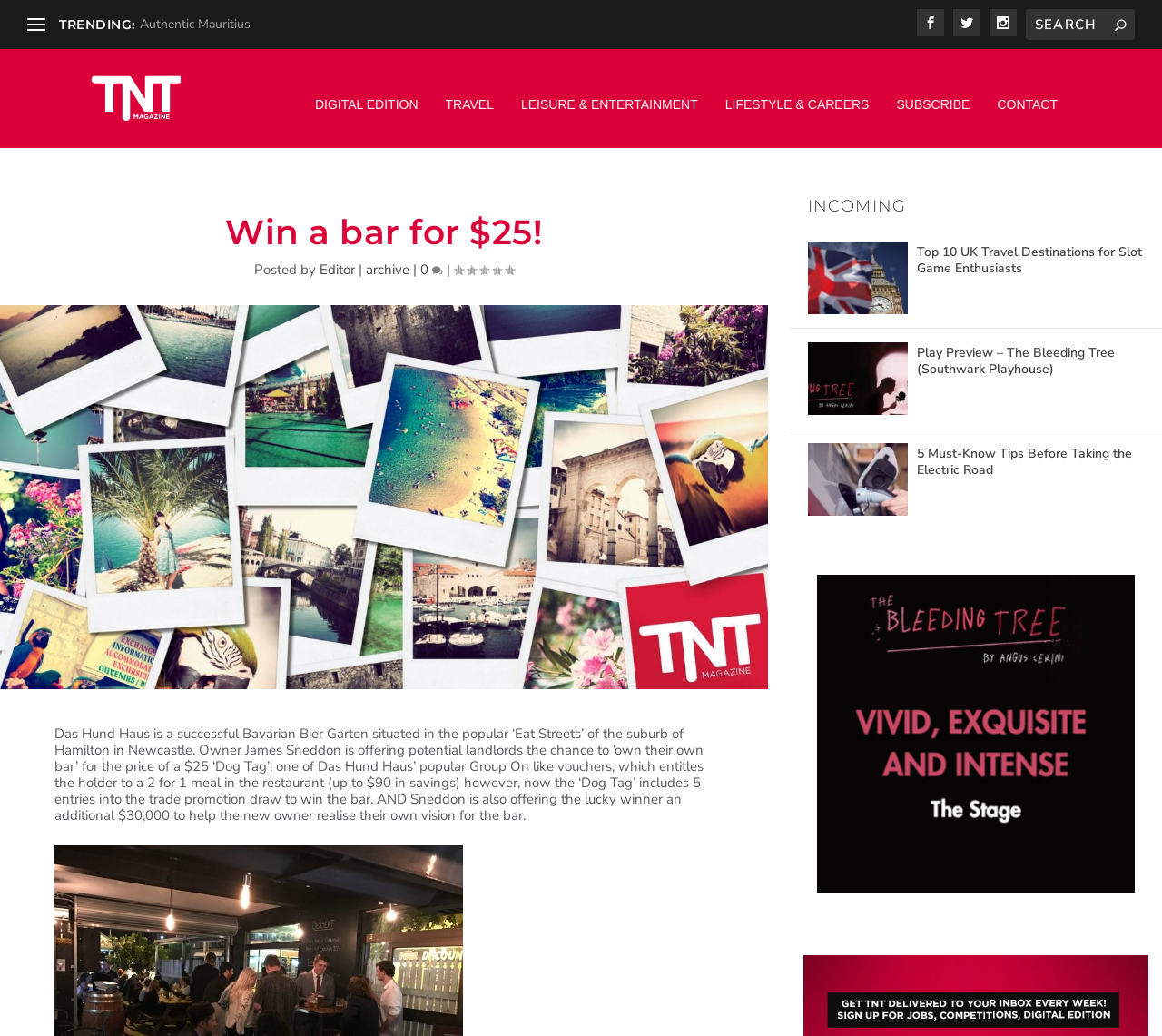Could you provide the bounding box coordinates for the portion of the screen to click to complete this instruction: "View TNT Magazine"?

[0.078, 0.056, 0.194, 0.122]